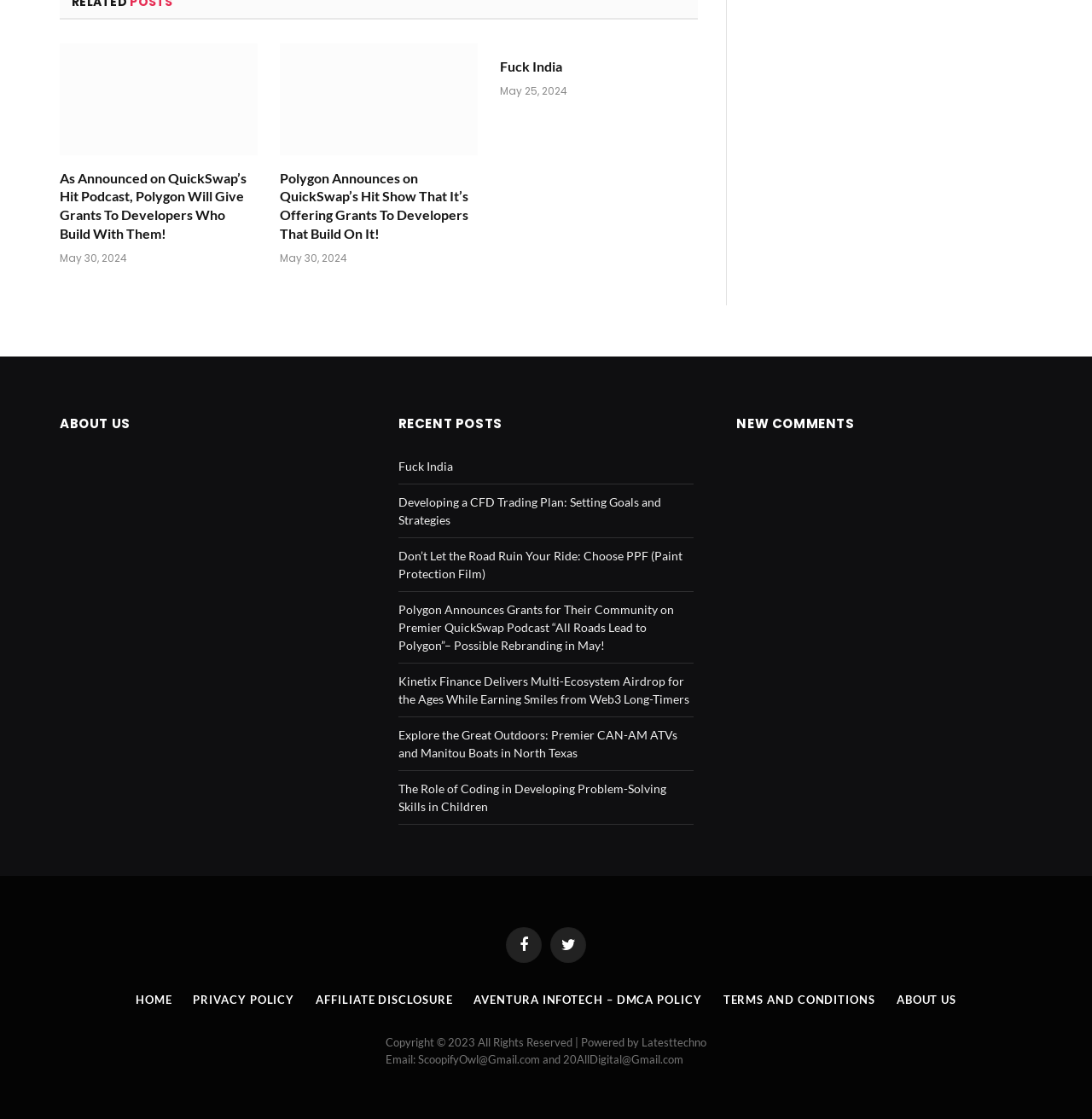Please locate the bounding box coordinates of the element that should be clicked to achieve the given instruction: "Click the 'As Announced on QuickSwap’s Hit Podcast, Polygon Will Give Grants To Developers Who Build With Them!' link".

[0.055, 0.039, 0.236, 0.139]